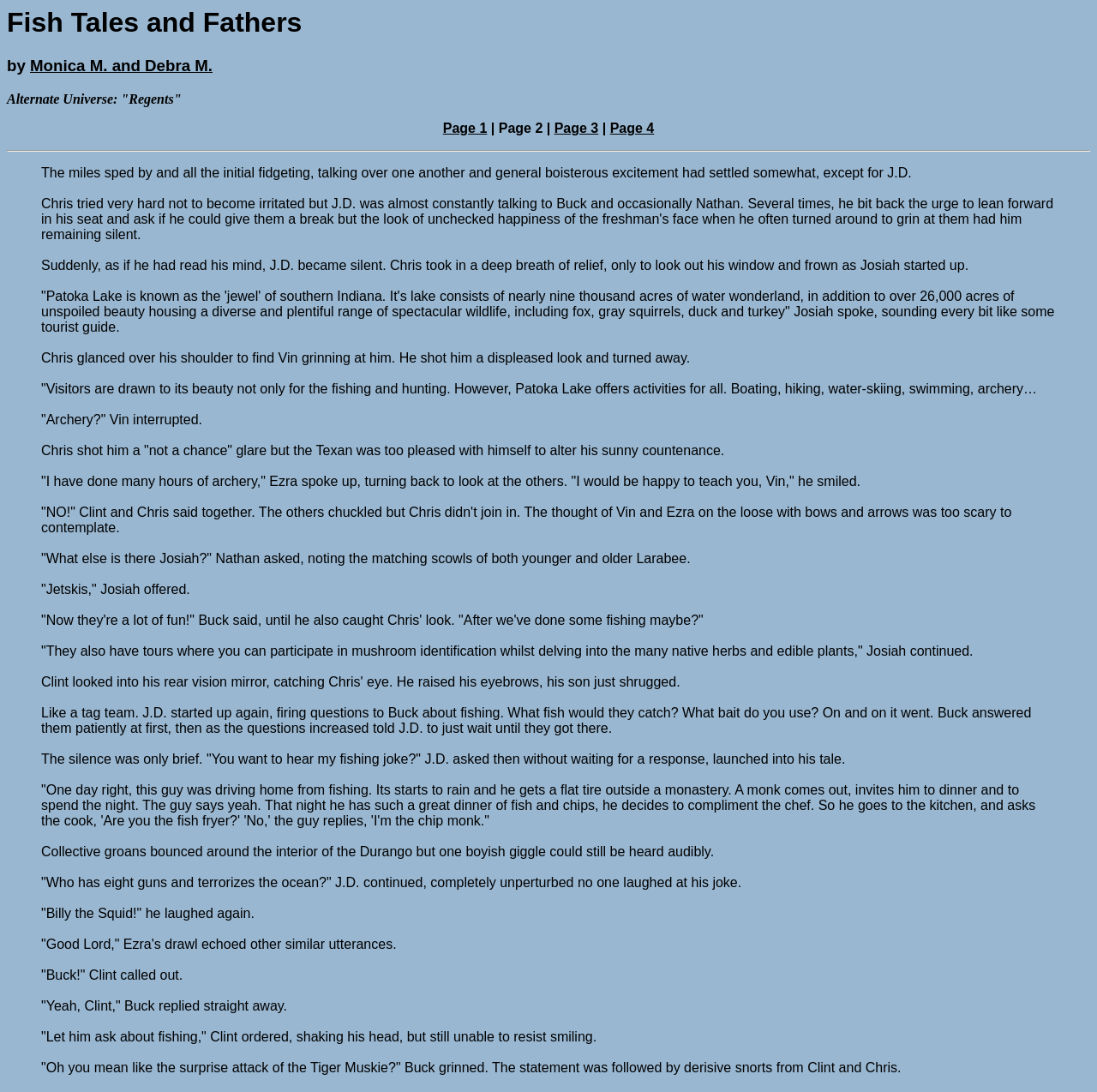Can you give a detailed response to the following question using the information from the image? How many people are in the vehicle?

I counted the people mentioned in the story, which are Chris, Vin, Ezra, Buck, J.D., Clint, and Josiah. This indicates that there are at least 7 people in the vehicle.